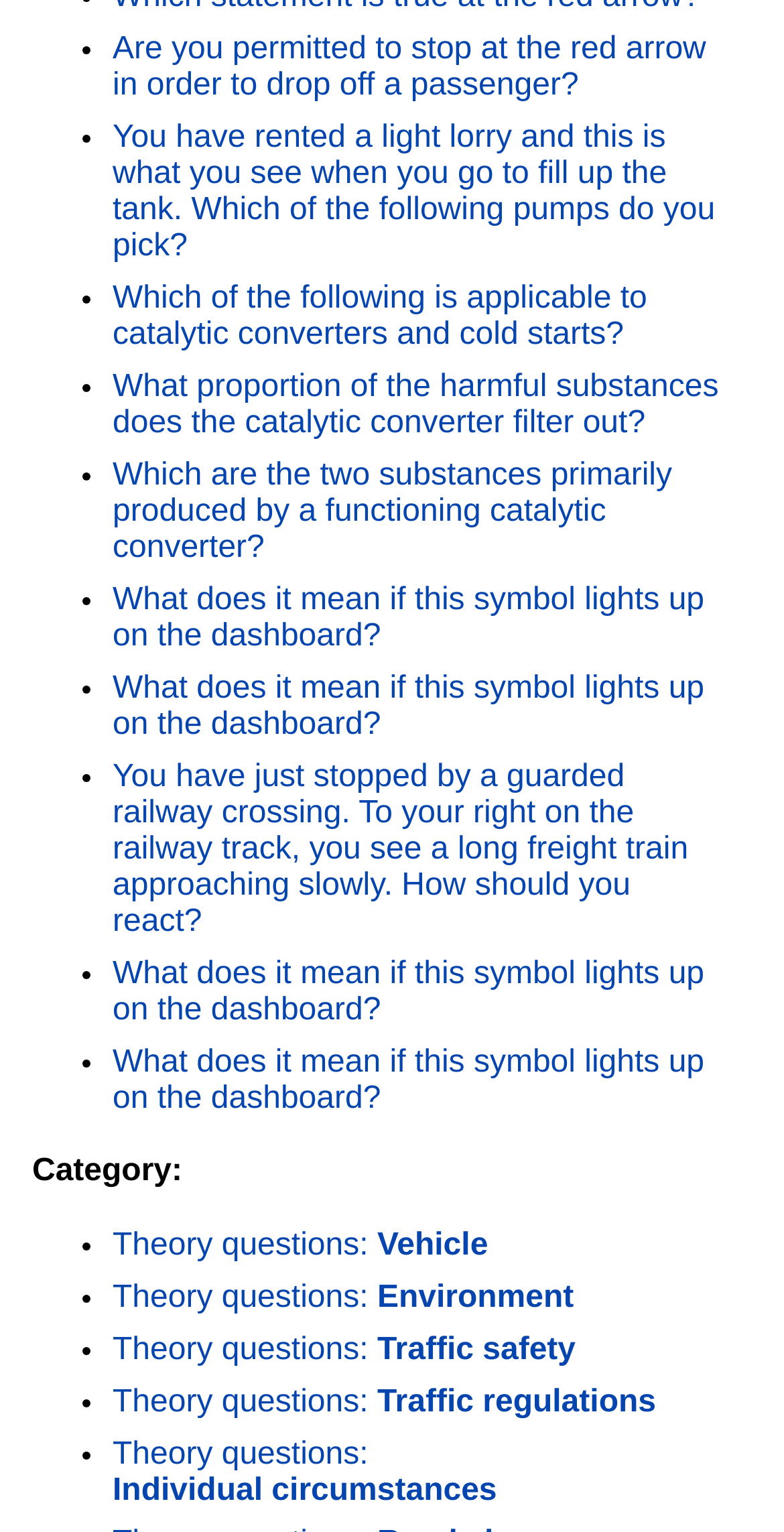Can you look at the image and give a comprehensive answer to the question:
What is the topic of the first question?

The first question is about stopping at a red arrow to drop off a passenger, which is related to traffic rules and regulations.